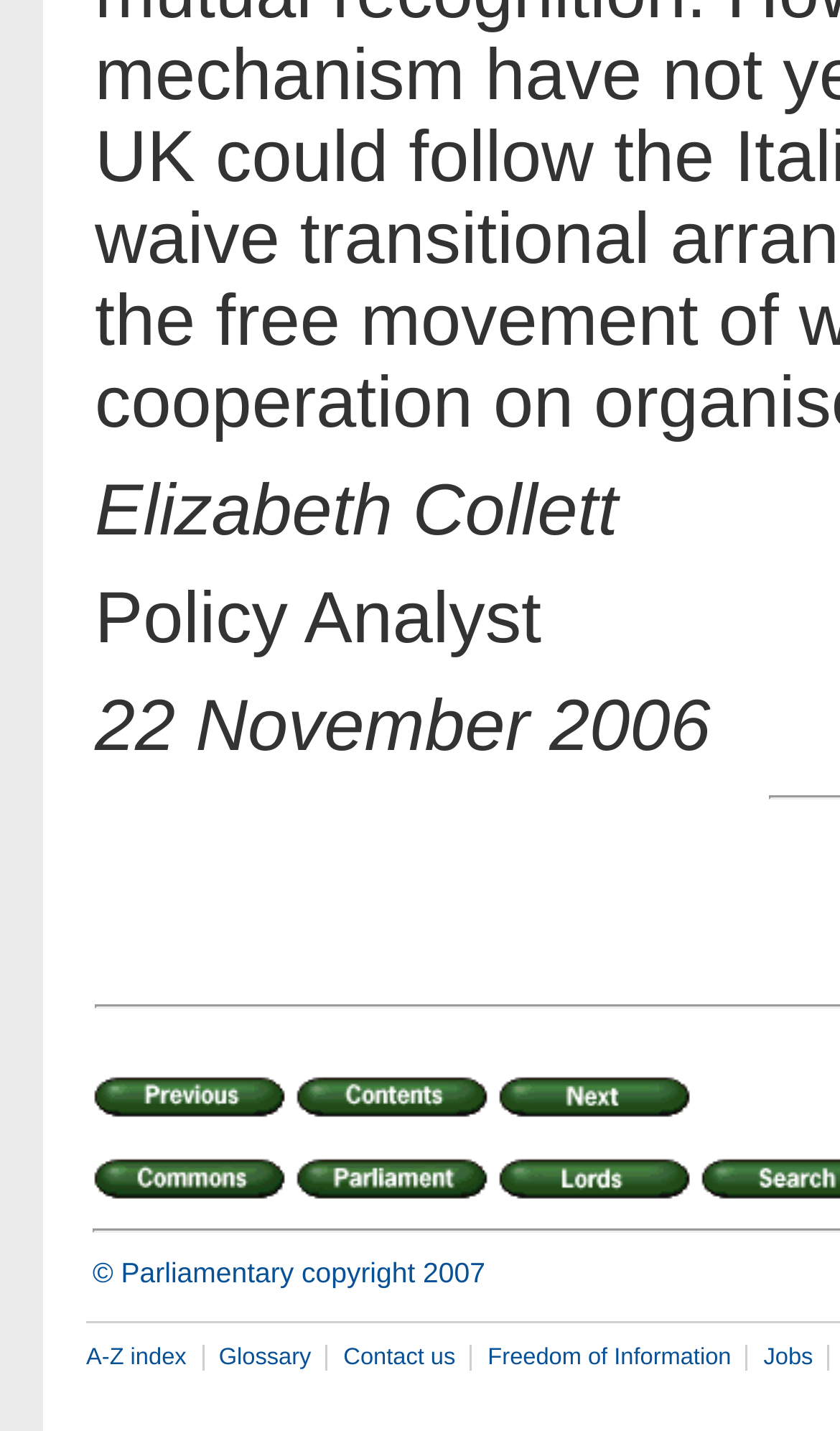Answer the question with a brief word or phrase:
What is the copyright information at the bottom of the webpage?

Parliamentary copyright 2007